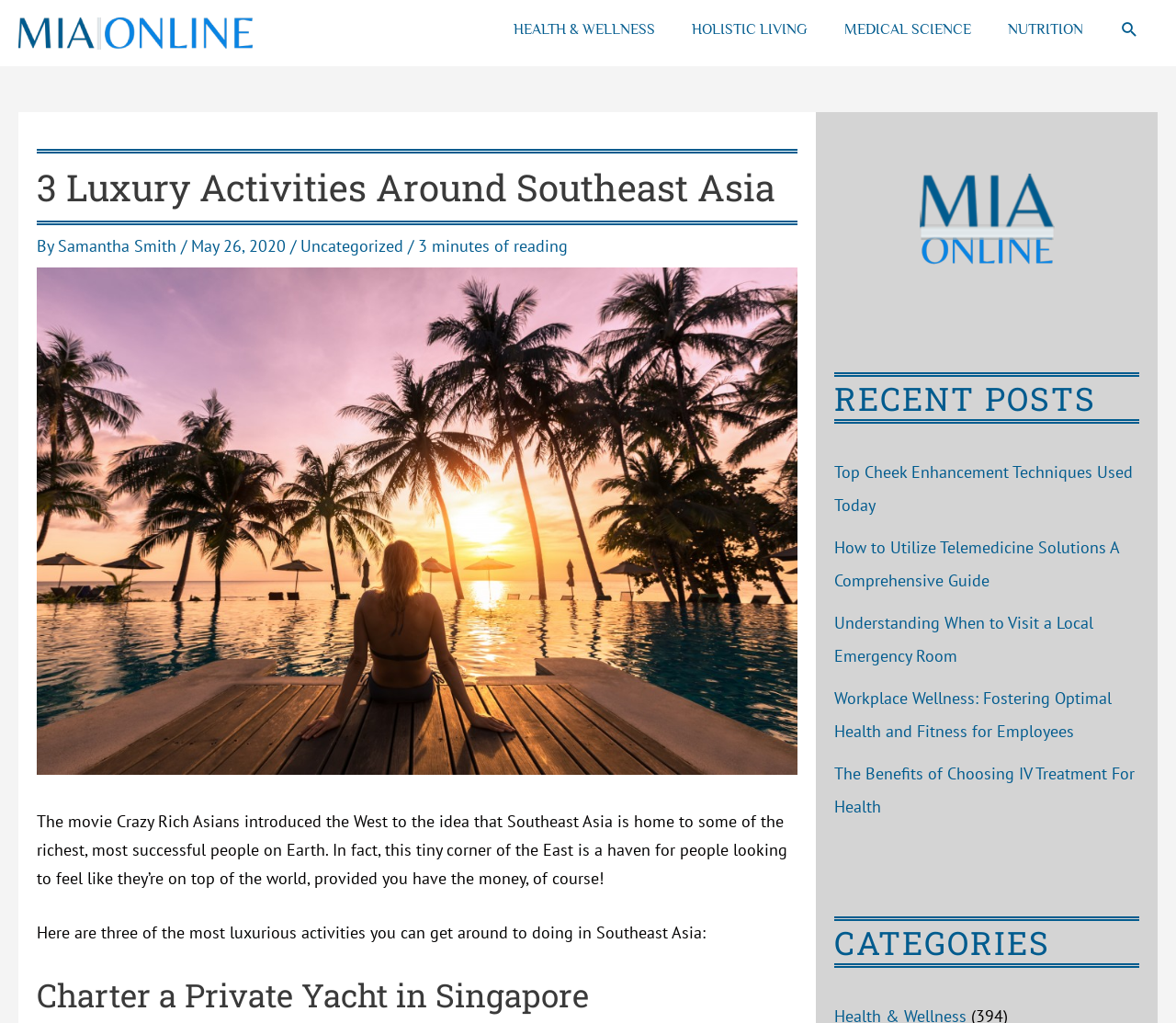From the element description: "Medical Science", extract the bounding box coordinates of the UI element. The coordinates should be expressed as four float numbers between 0 and 1, in the order [left, top, right, bottom].

[0.702, 0.0, 0.841, 0.058]